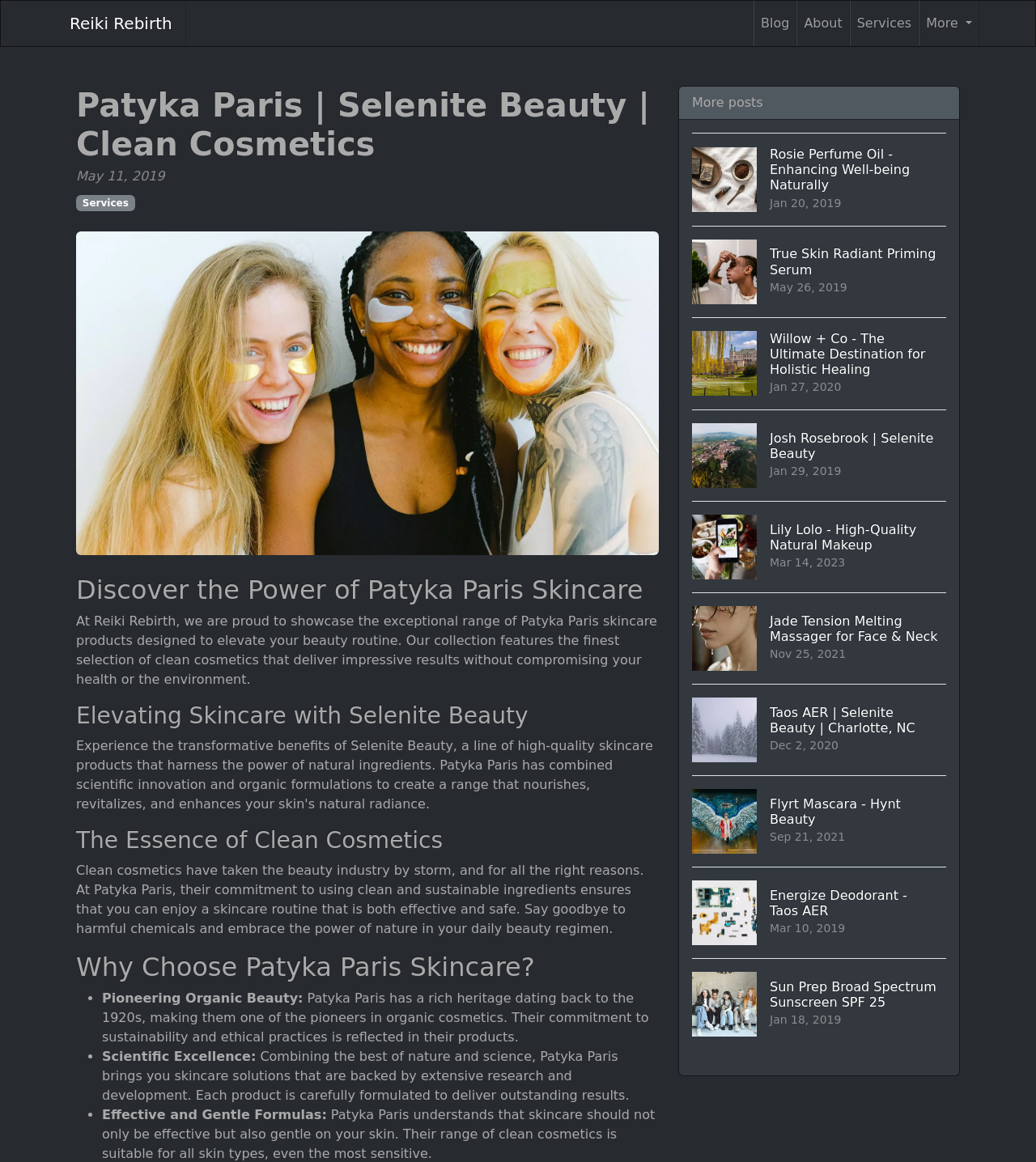What is the theme of the images on the page?
Based on the image, provide a one-word or brief-phrase response.

Natural beauty products